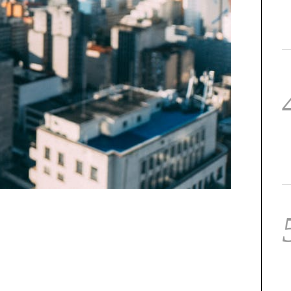Explain the image in a detailed and thorough manner.

This image captures a vibrant cityscape with a focus on a rooftop scene featuring a flat structure adorned with a bright blue rooftop. In the background, an array of tall buildings can be seen, showcasing the bustling urban environment. The image evokes a sense of the dynamic life of a city, possibly relating to the complexities and unexpected costs associated with scaling a business, as indicated by its association with an article titled "How Much is VAT in UK." The blend of architectural elements and the interplay of light suggest a lively atmosphere, inviting viewers to consider the multifaceted nature of urban living and business growth.